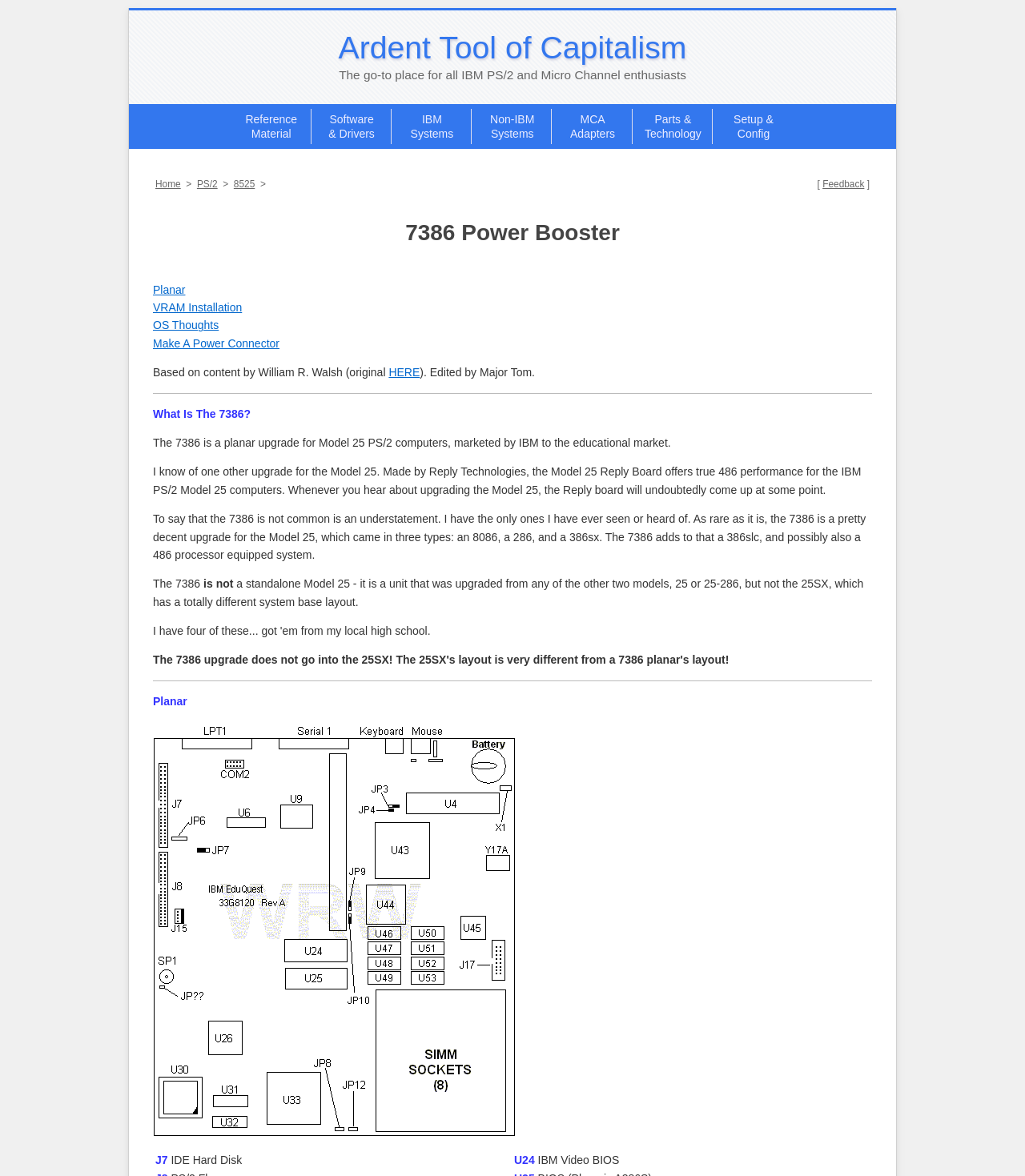Provide the bounding box coordinates, formatted as (top-left x, top-left y, bottom-right x, bottom-right y), with all values being floating point numbers between 0 and 1. Identify the bounding box of the UI element that matches the description: VRAM Installation

[0.149, 0.256, 0.236, 0.267]